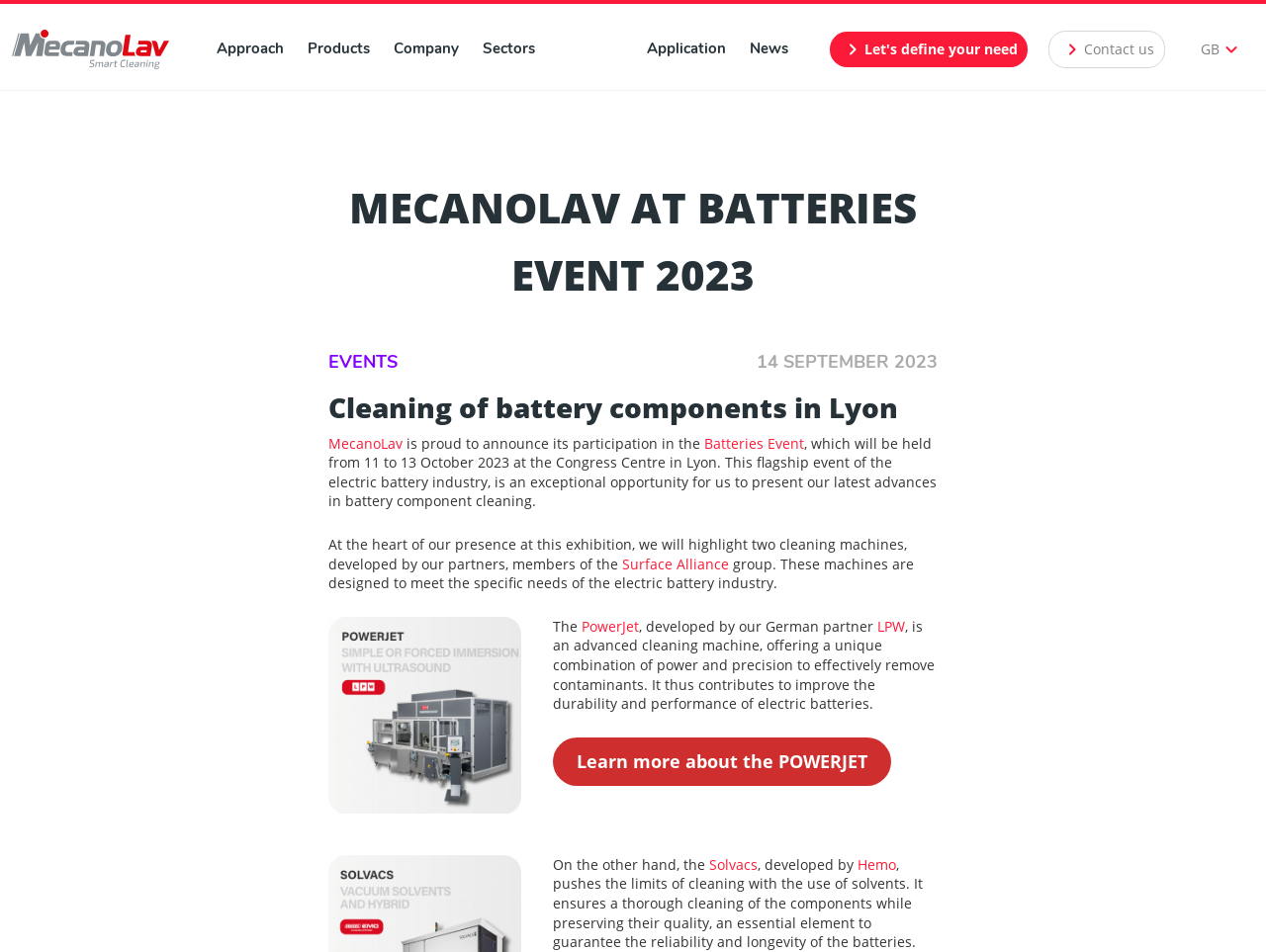Identify the bounding box coordinates of the clickable region required to complete the instruction: "Go to the Approach page". The coordinates should be given as four float numbers within the range of 0 and 1, i.e., [left, top, right, bottom].

[0.171, 0.031, 0.224, 0.072]